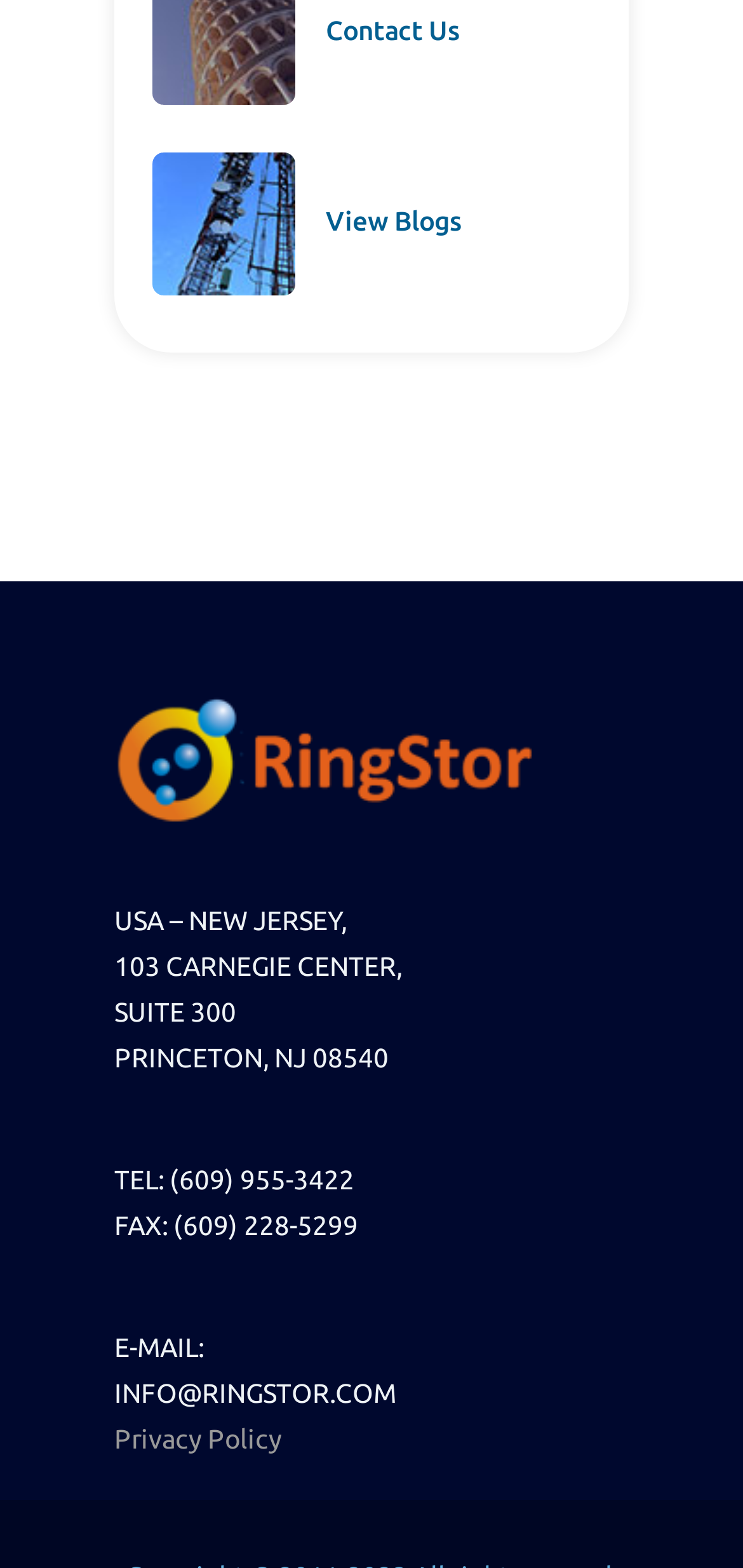Please determine the bounding box coordinates of the element to click on in order to accomplish the following task: "Track an order". Ensure the coordinates are four float numbers ranging from 0 to 1, i.e., [left, top, right, bottom].

None